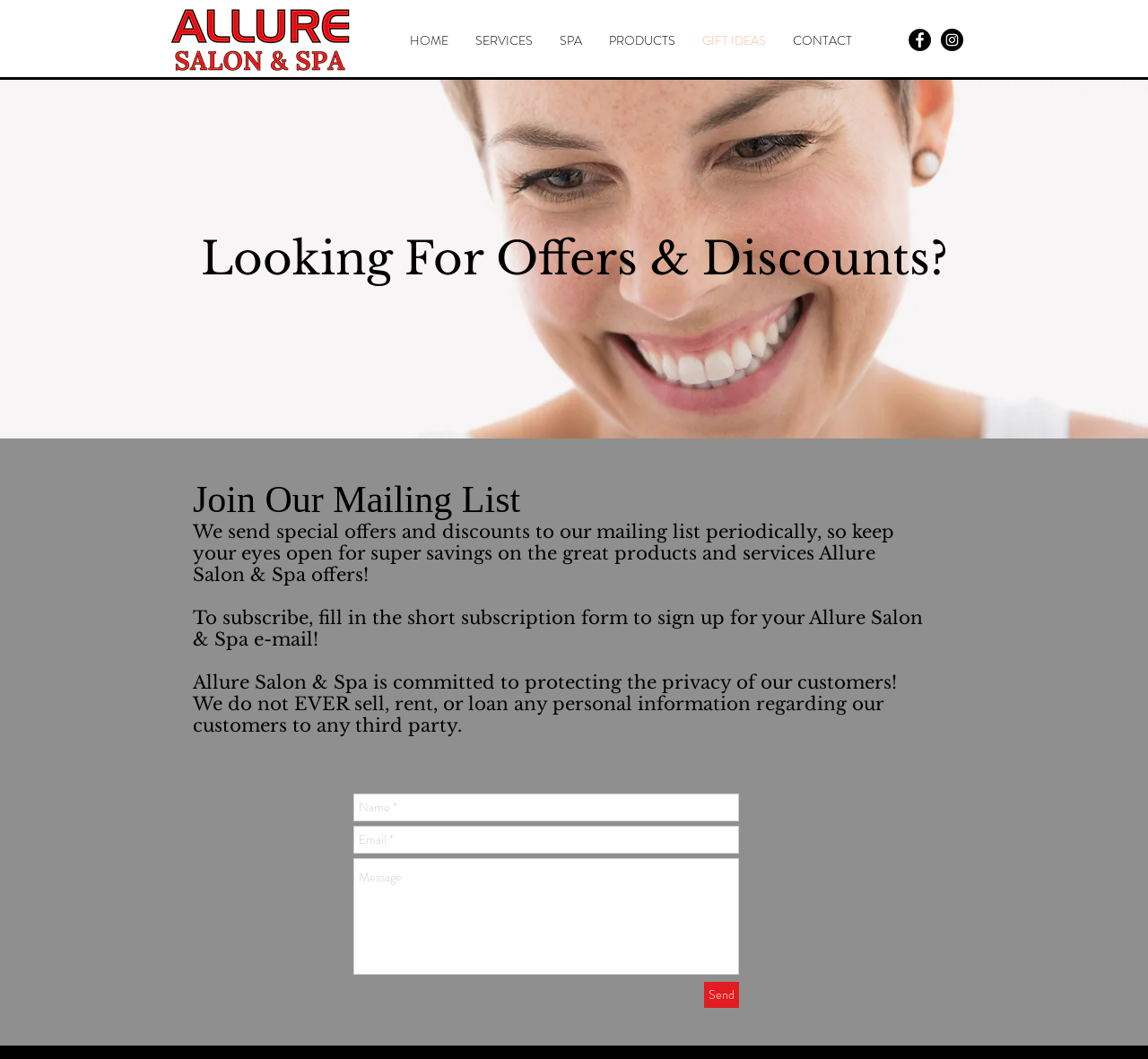Specify the bounding box coordinates of the element's region that should be clicked to achieve the following instruction: "Click HOME". The bounding box coordinates consist of four float numbers between 0 and 1, in the format [left, top, right, bottom].

[0.345, 0.026, 0.402, 0.051]